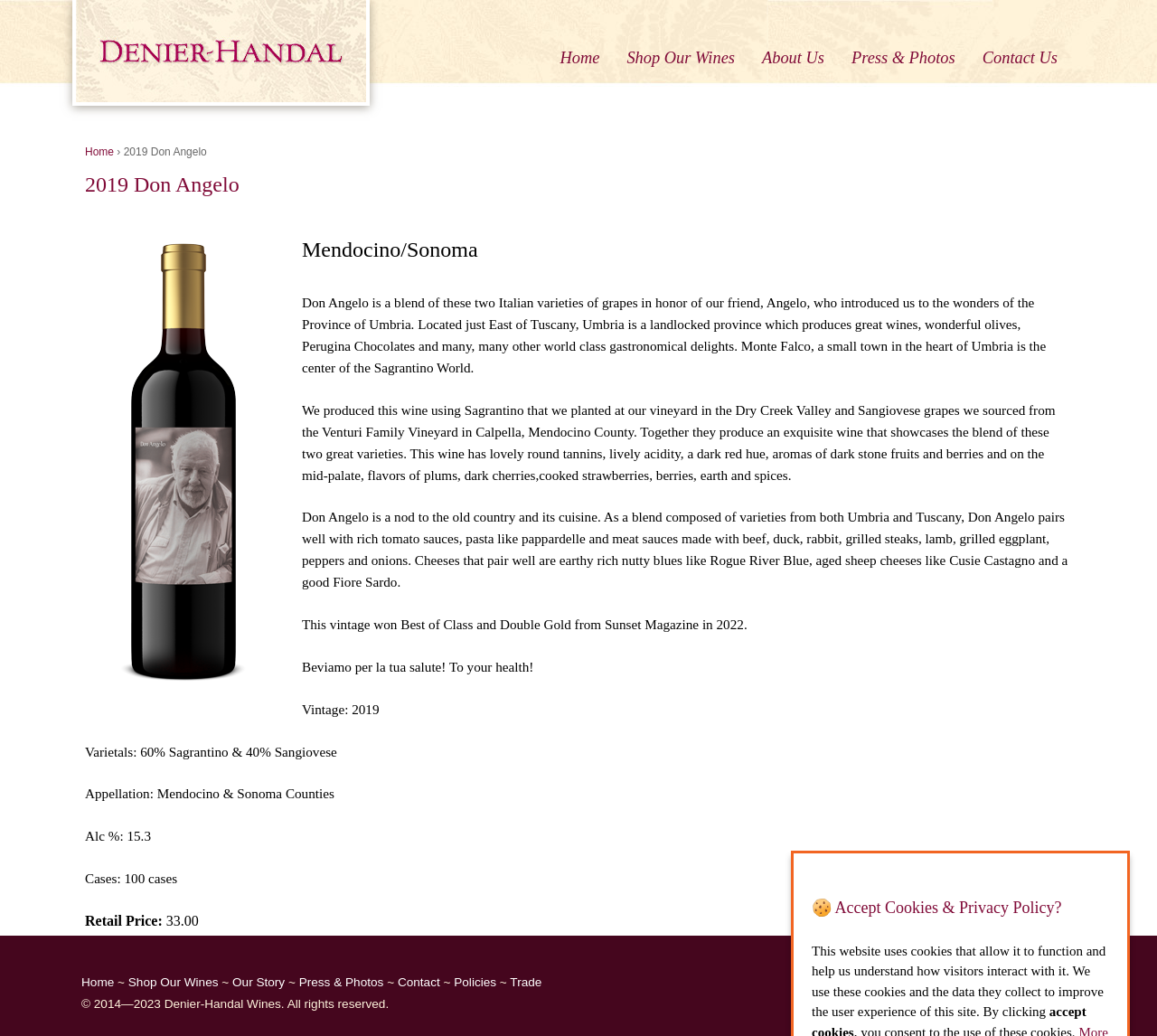Find and provide the bounding box coordinates for the UI element described here: "Home". The coordinates should be given as four float numbers between 0 and 1: [left, top, right, bottom].

[0.484, 0.045, 0.518, 0.08]